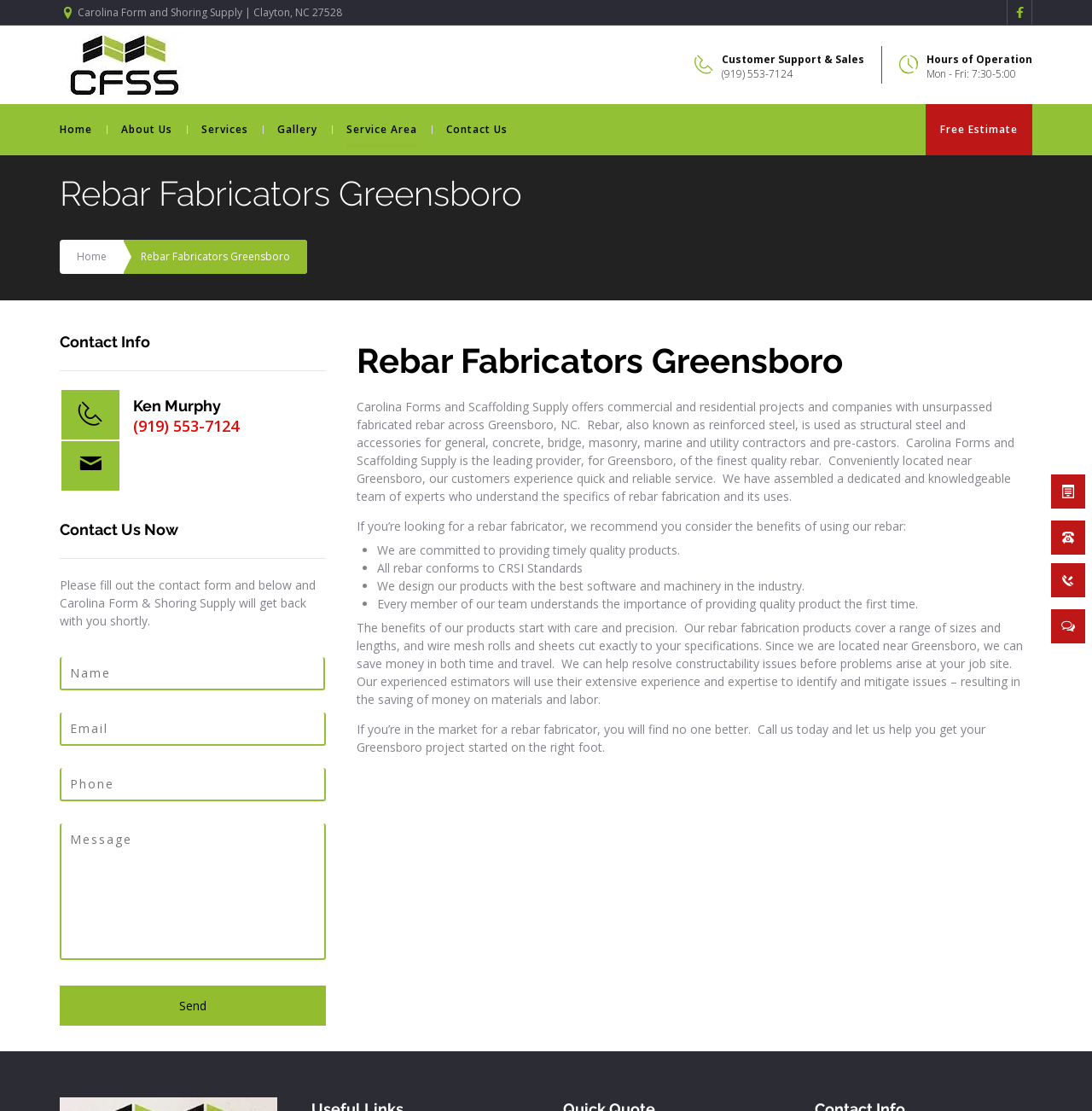Please find the bounding box coordinates of the element that you should click to achieve the following instruction: "Call the customer support number". The coordinates should be presented as four float numbers between 0 and 1: [left, top, right, bottom].

[0.661, 0.06, 0.726, 0.073]